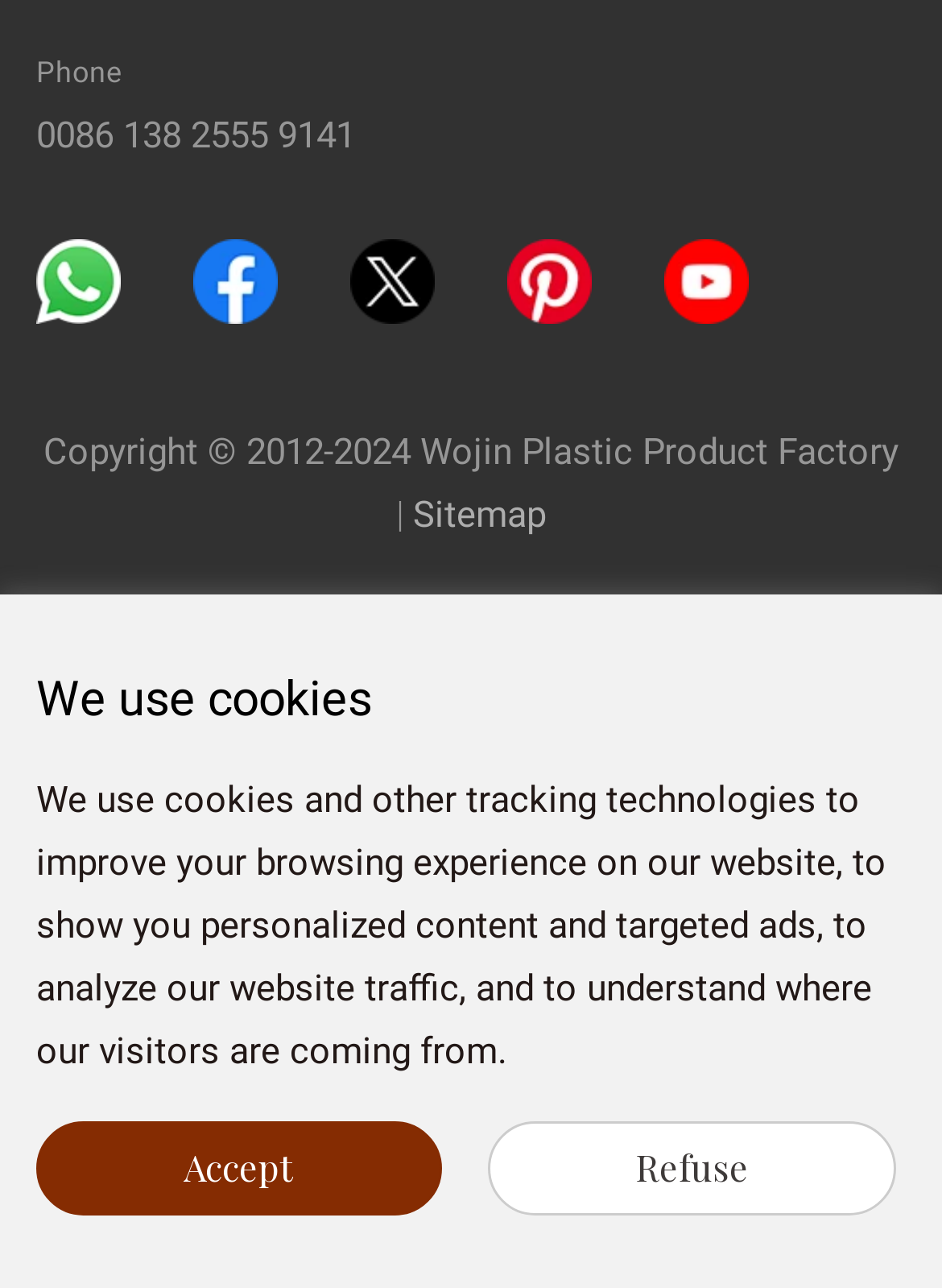Please find the bounding box coordinates of the element that needs to be clicked to perform the following instruction: "Contact us through Whatsapp". The bounding box coordinates should be four float numbers between 0 and 1, represented as [left, top, right, bottom].

[0.038, 0.199, 0.128, 0.233]